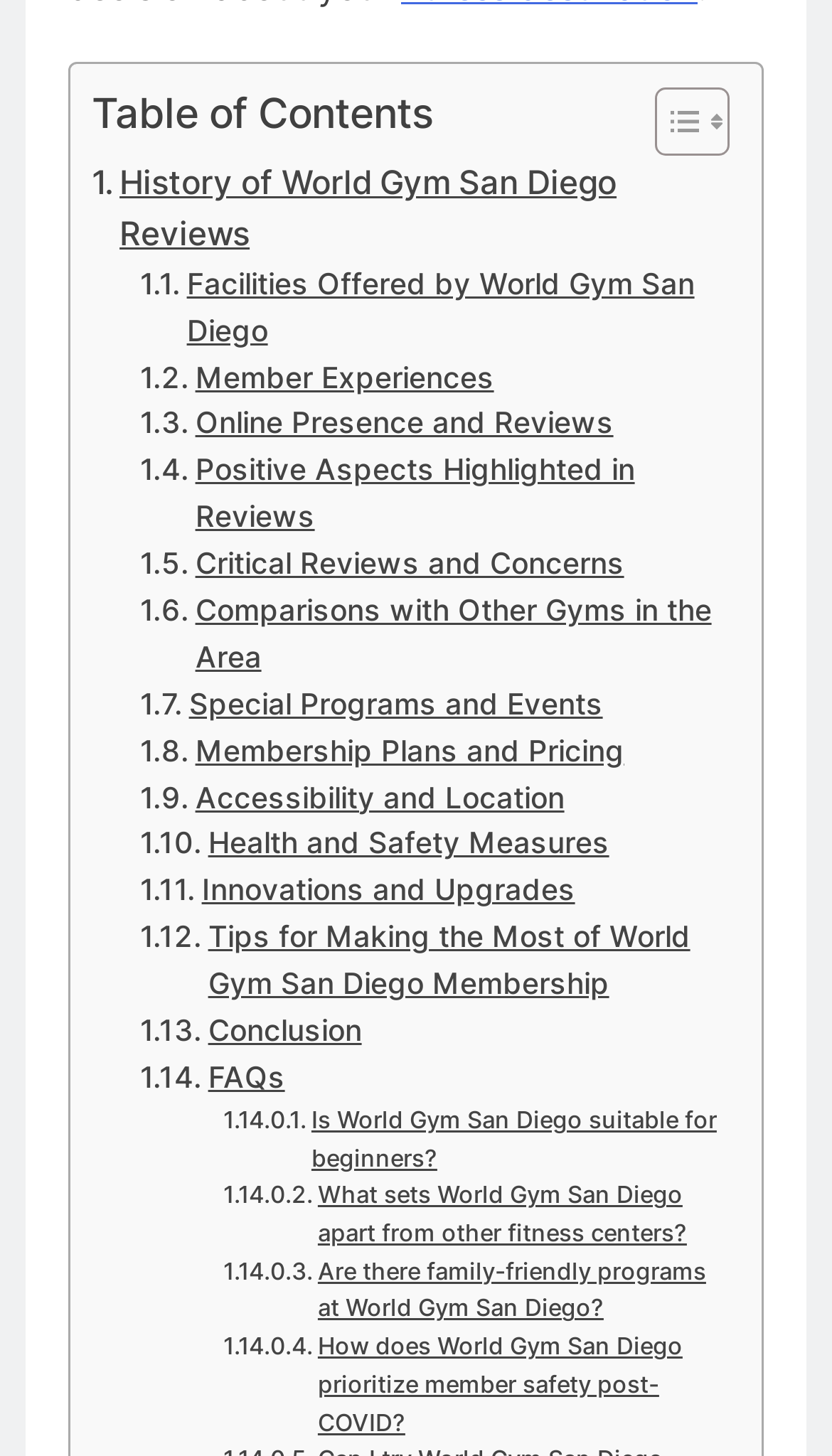Highlight the bounding box of the UI element that corresponds to this description: "Health and Safety Measures".

[0.169, 0.565, 0.732, 0.597]